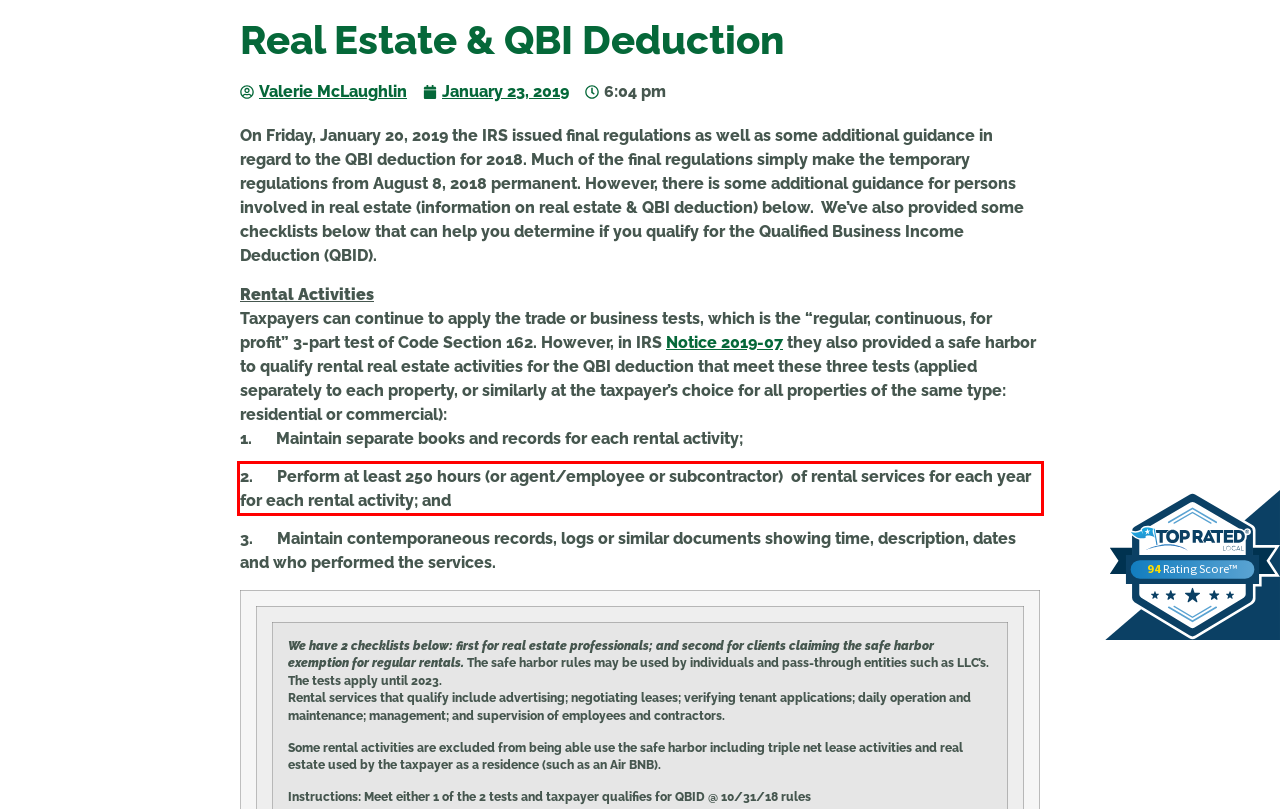Given a webpage screenshot, locate the red bounding box and extract the text content found inside it.

2. Perform at least 250 hours (or agent/employee or subcontractor) of rental services for each year for each rental activity; and